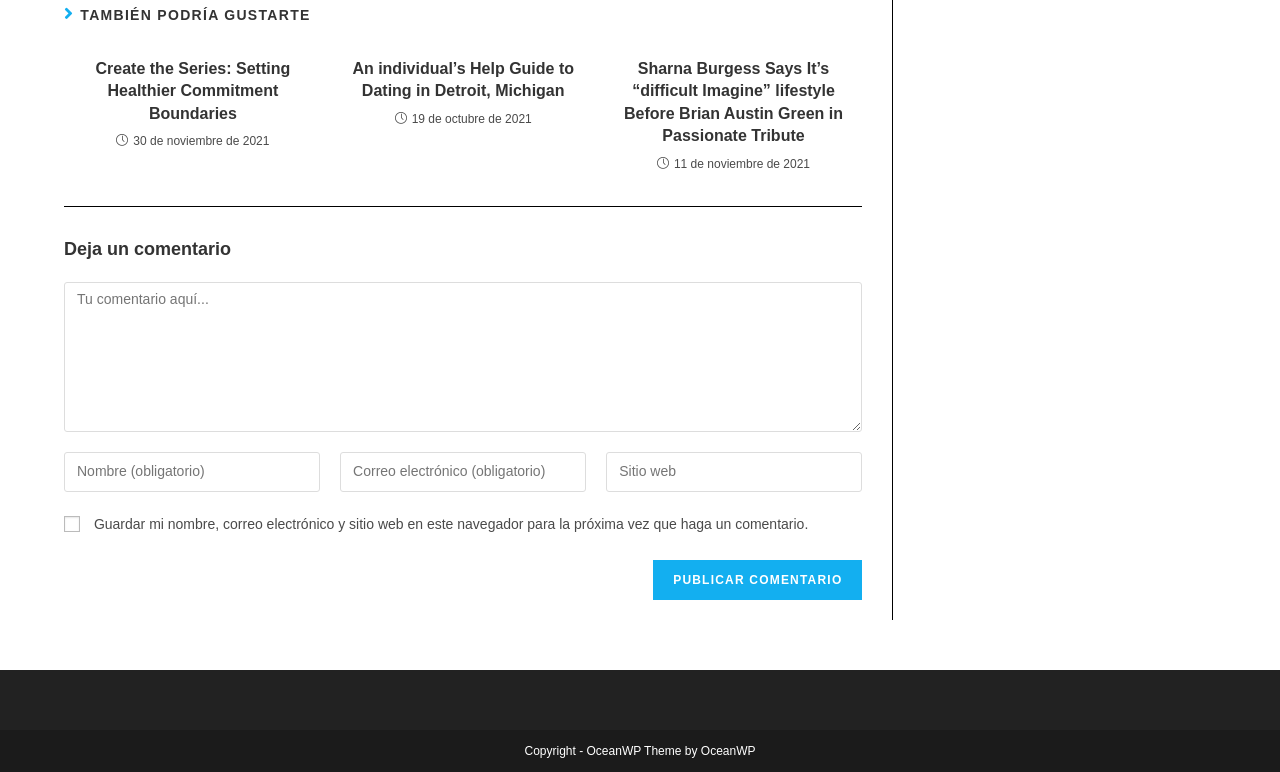Provide a single word or phrase answer to the question: 
What is the purpose of the comment section?

To leave a comment